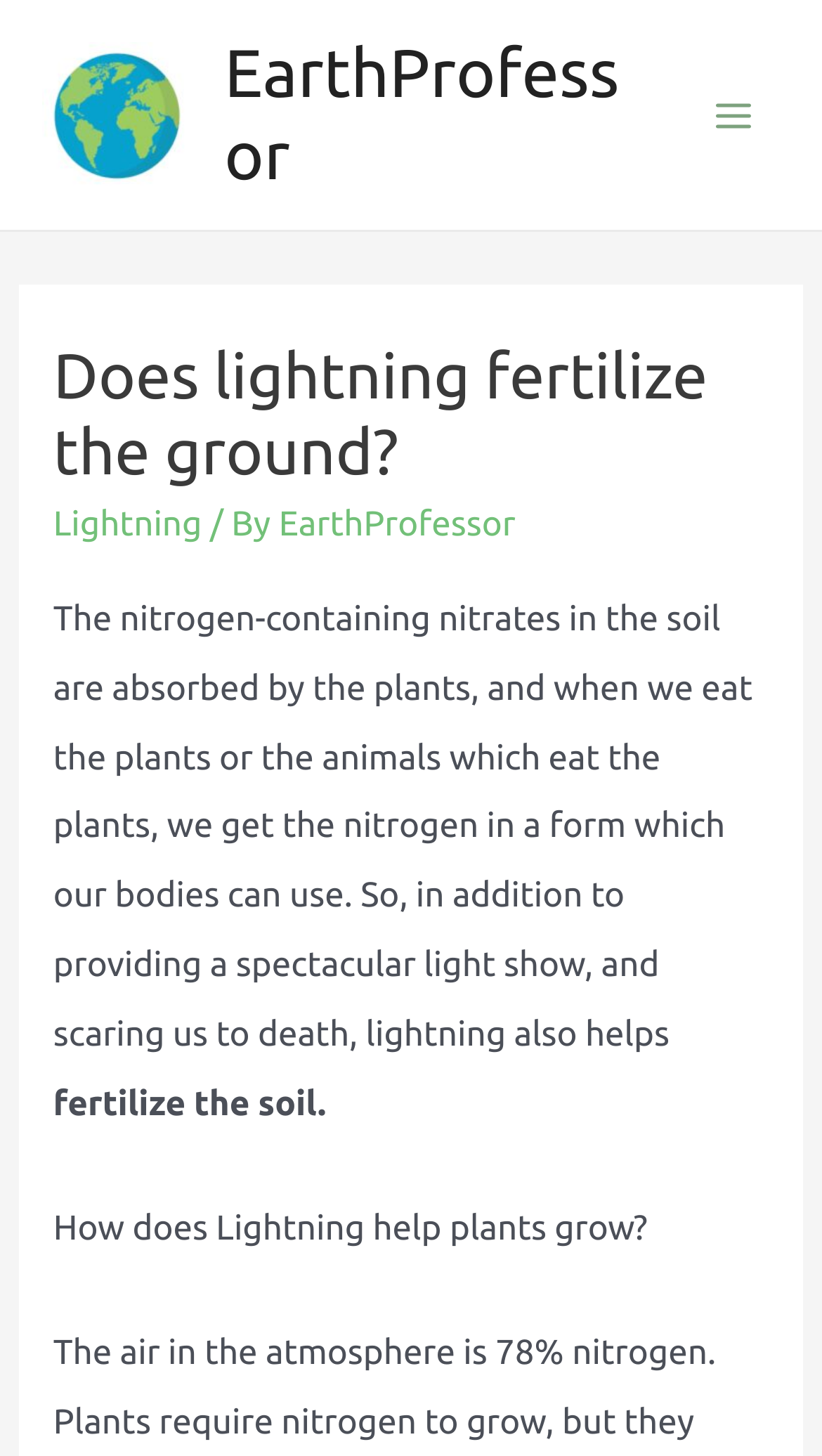Find and extract the text of the primary heading on the webpage.

Does lightning fertilize the ground?